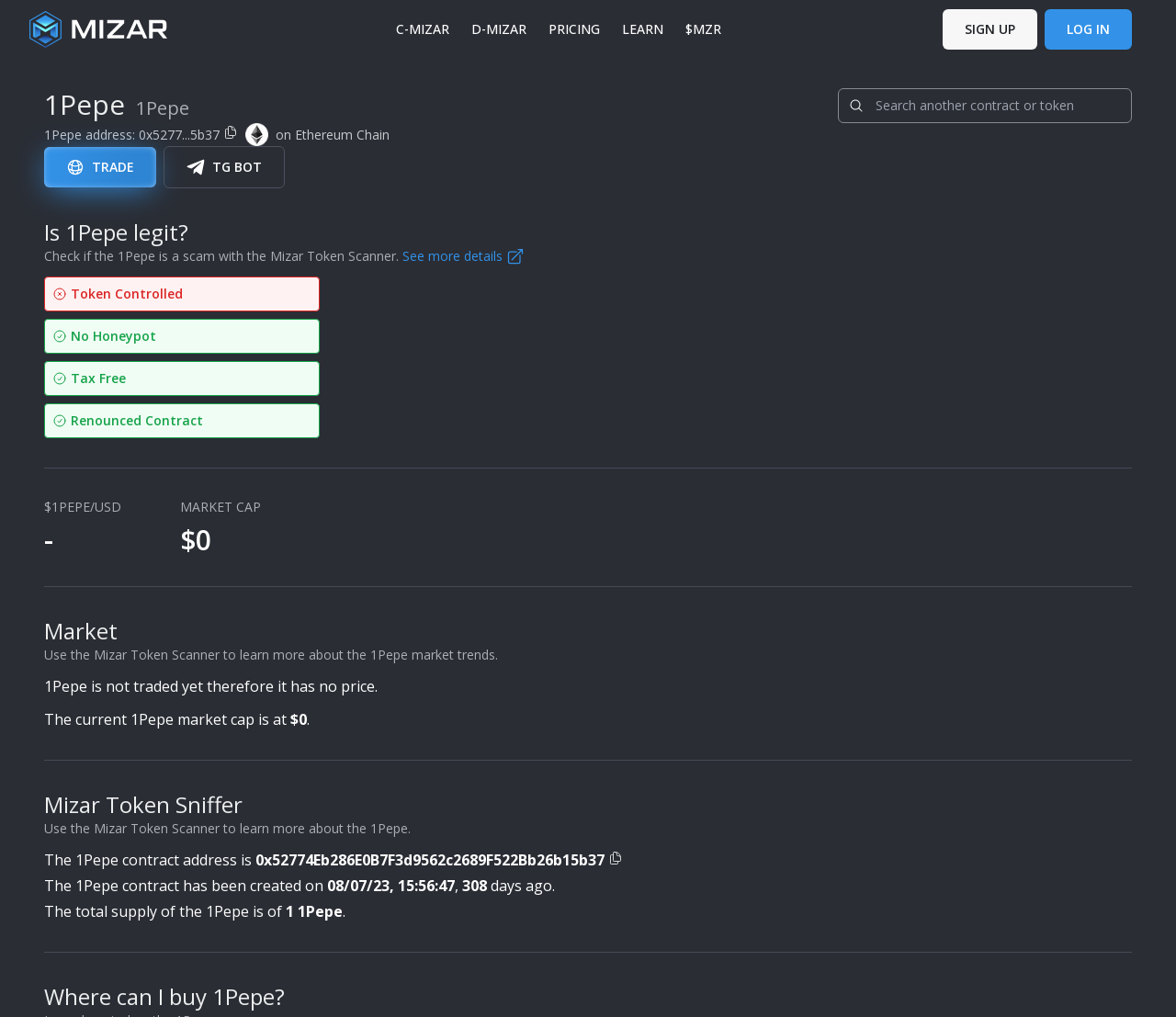Provide a brief response to the question below using one word or phrase:
Is 1Pepe a scam?

Unknown